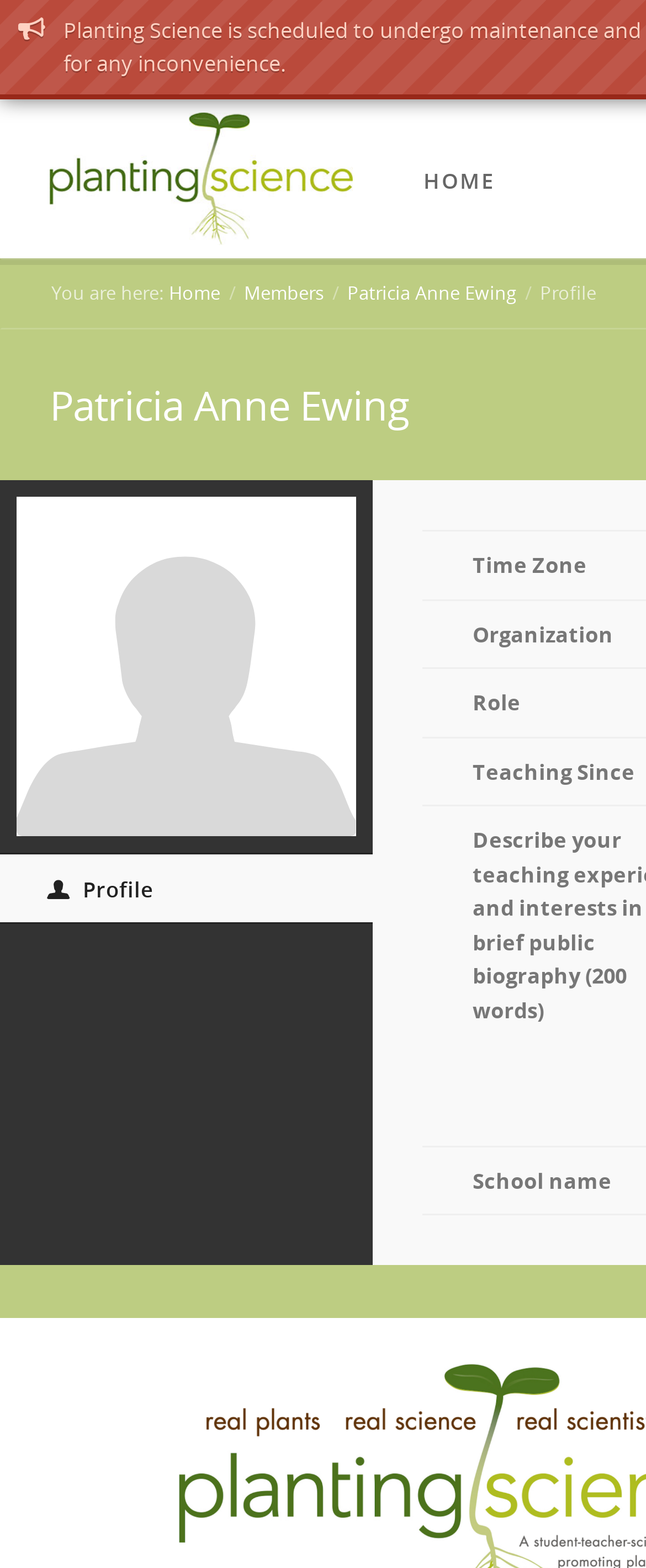Please reply to the following question with a single word or a short phrase:
What is the profile picture of?

Patricia Anne Ewing